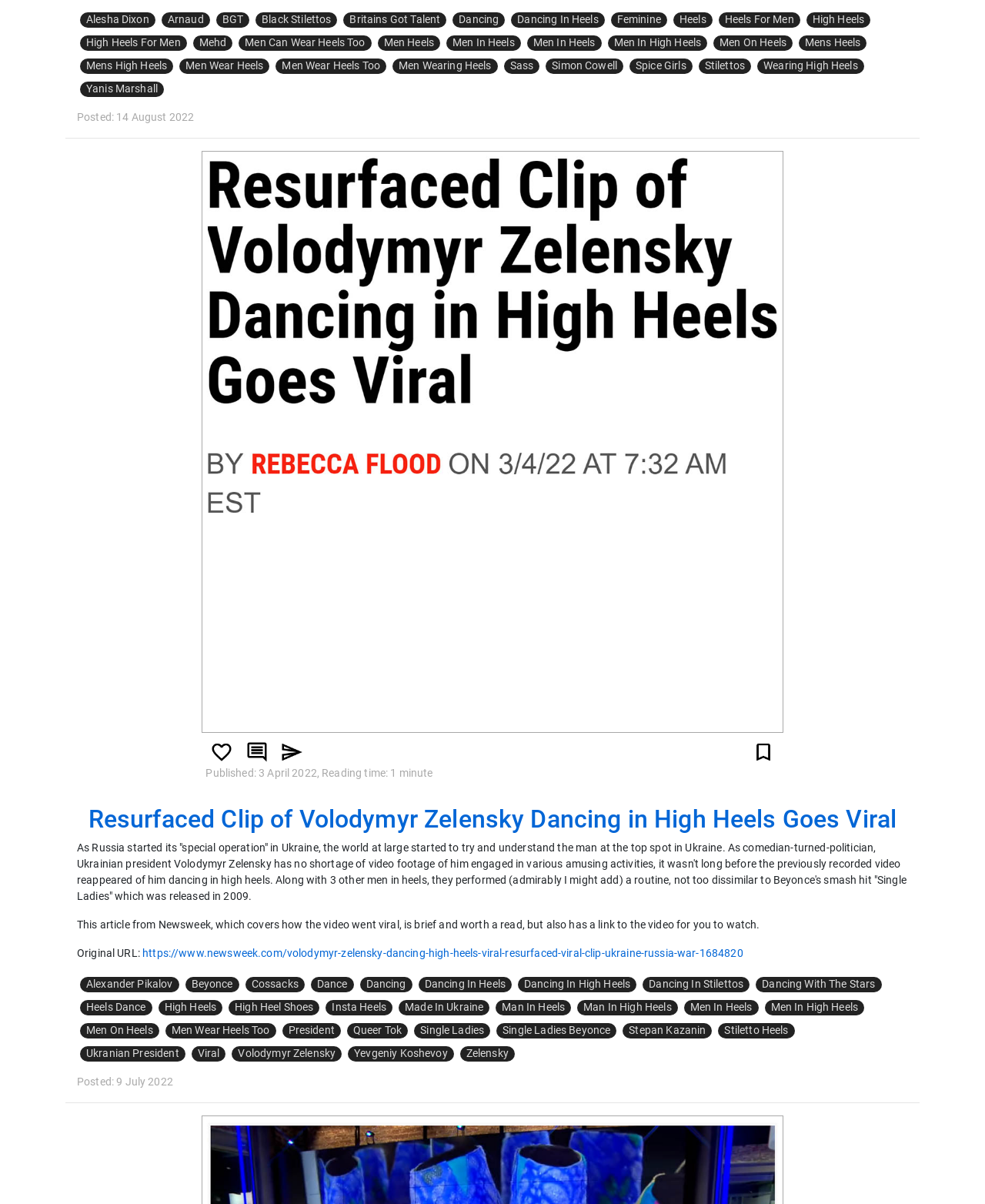From the element description: "Dancing In Stilettos", extract the bounding box coordinates of the UI element. The coordinates should be expressed as four float numbers between 0 and 1, in the order [left, top, right, bottom].

[0.653, 0.812, 0.761, 0.824]